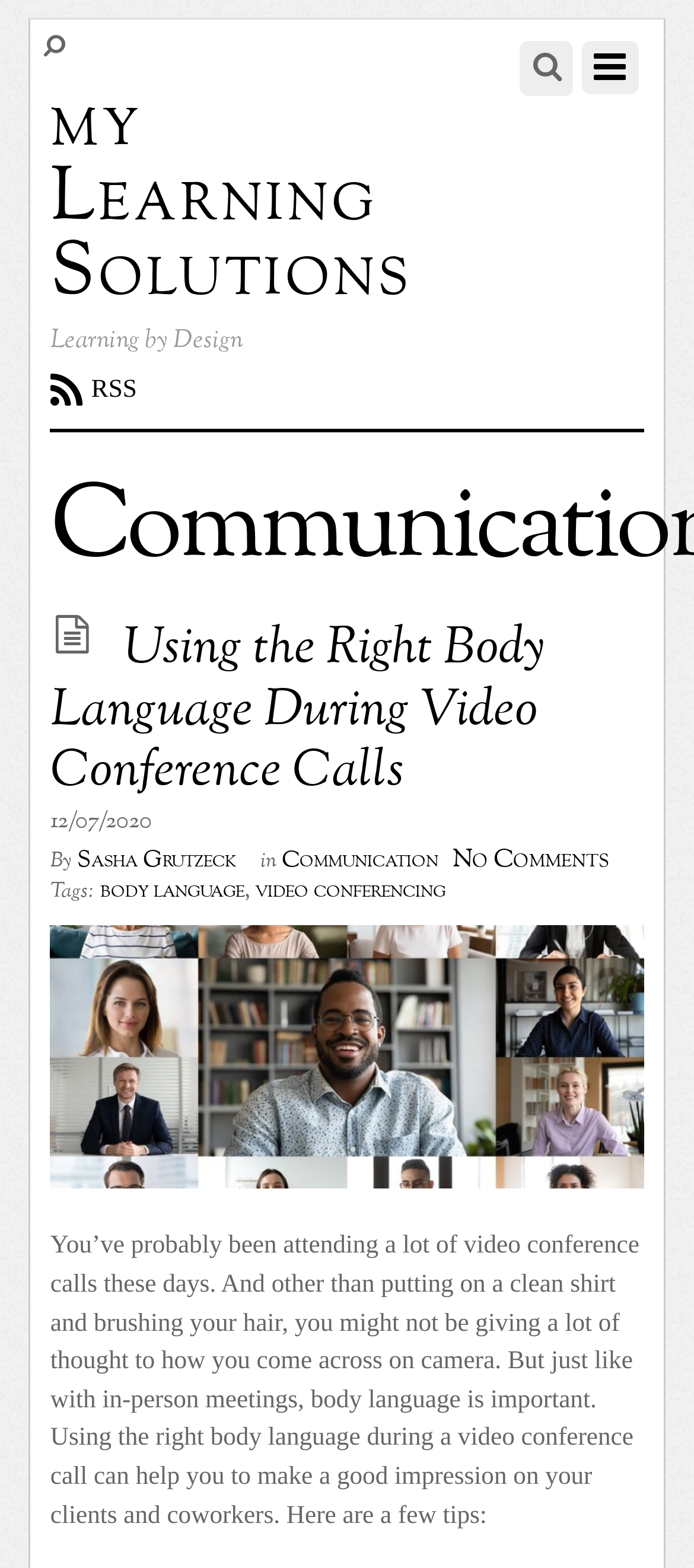Provide your answer to the question using just one word or phrase: What is the main category of the current article?

Communication